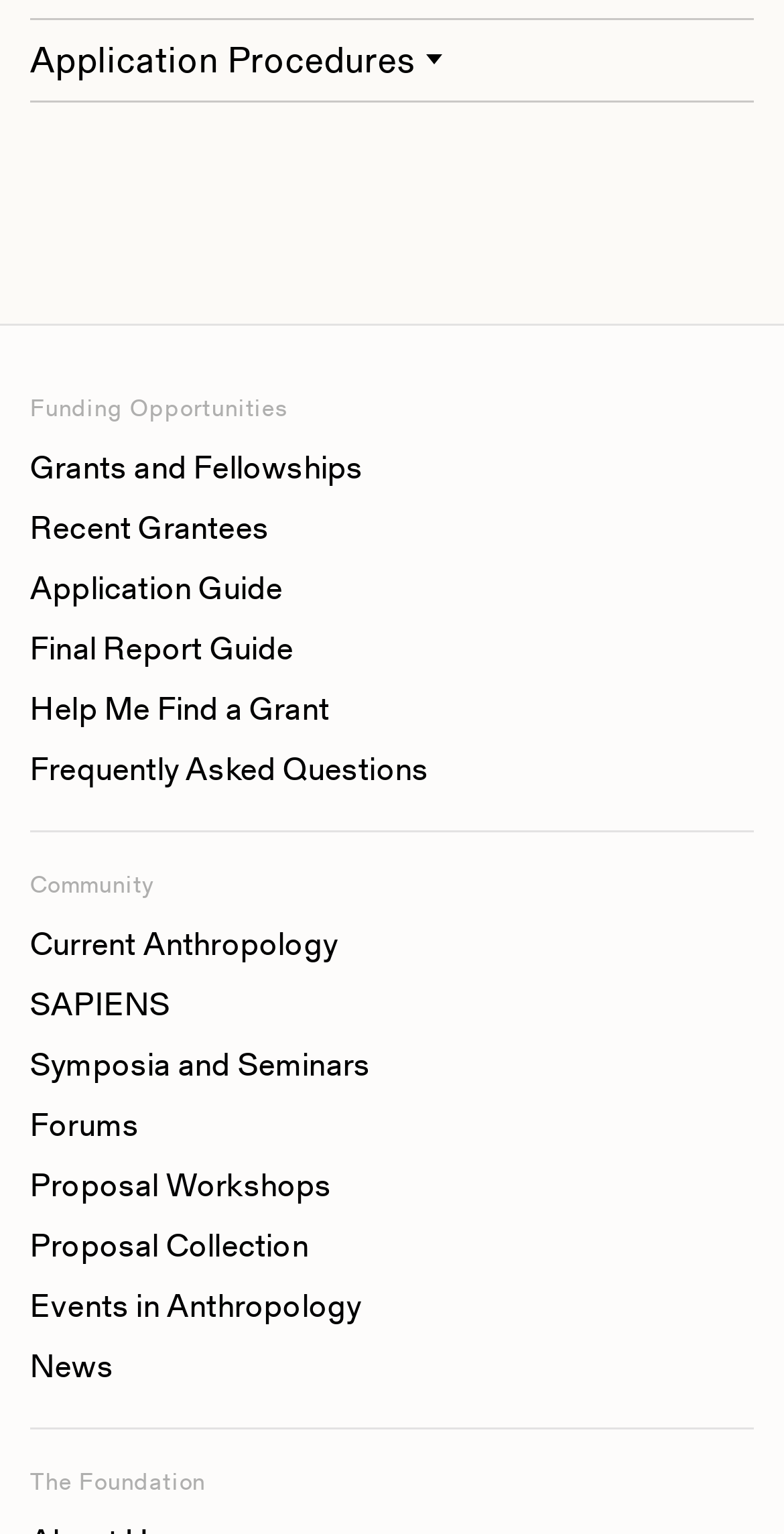What is the purpose of the stipend?
Based on the image, answer the question with a single word or brief phrase.

Research or filming